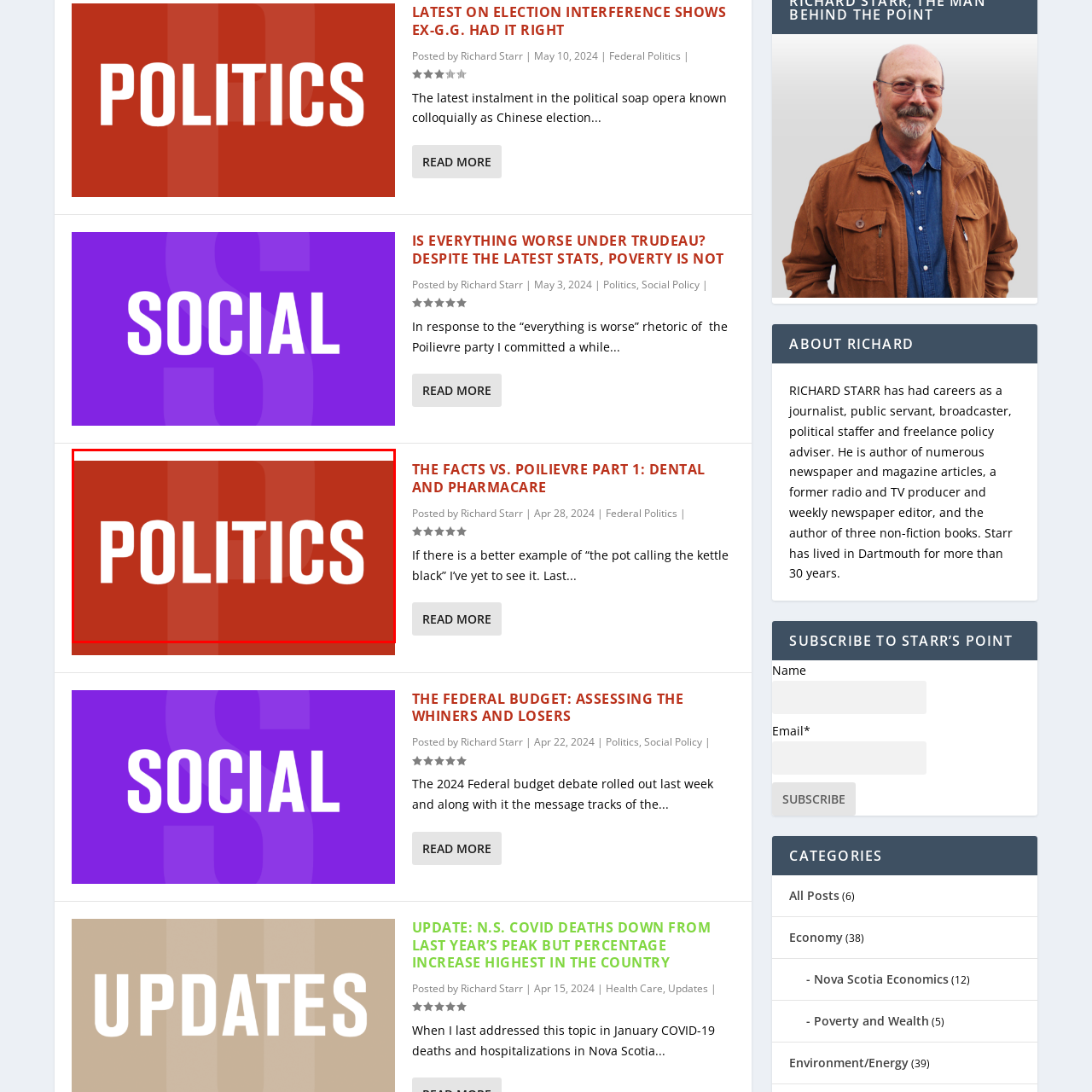View the segment outlined in white, What is the color of the text 'POLITICS'? 
Answer using one word or phrase.

White